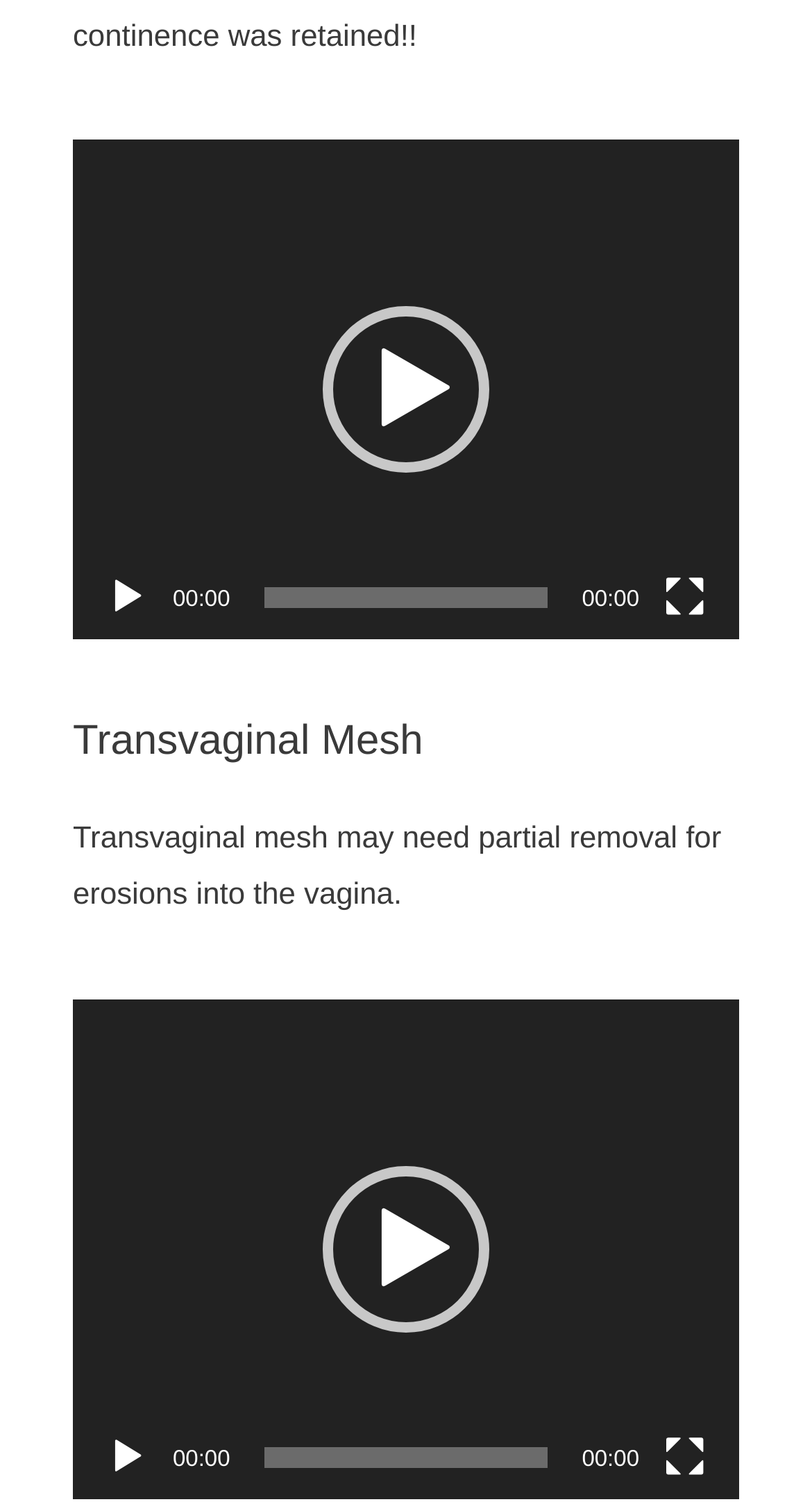Given the element description: "aria-label="Fullscreen" title="Fullscreen"", predict the bounding box coordinates of this UI element. The coordinates must be four float numbers between 0 and 1, given as [left, top, right, bottom].

[0.818, 0.382, 0.869, 0.41]